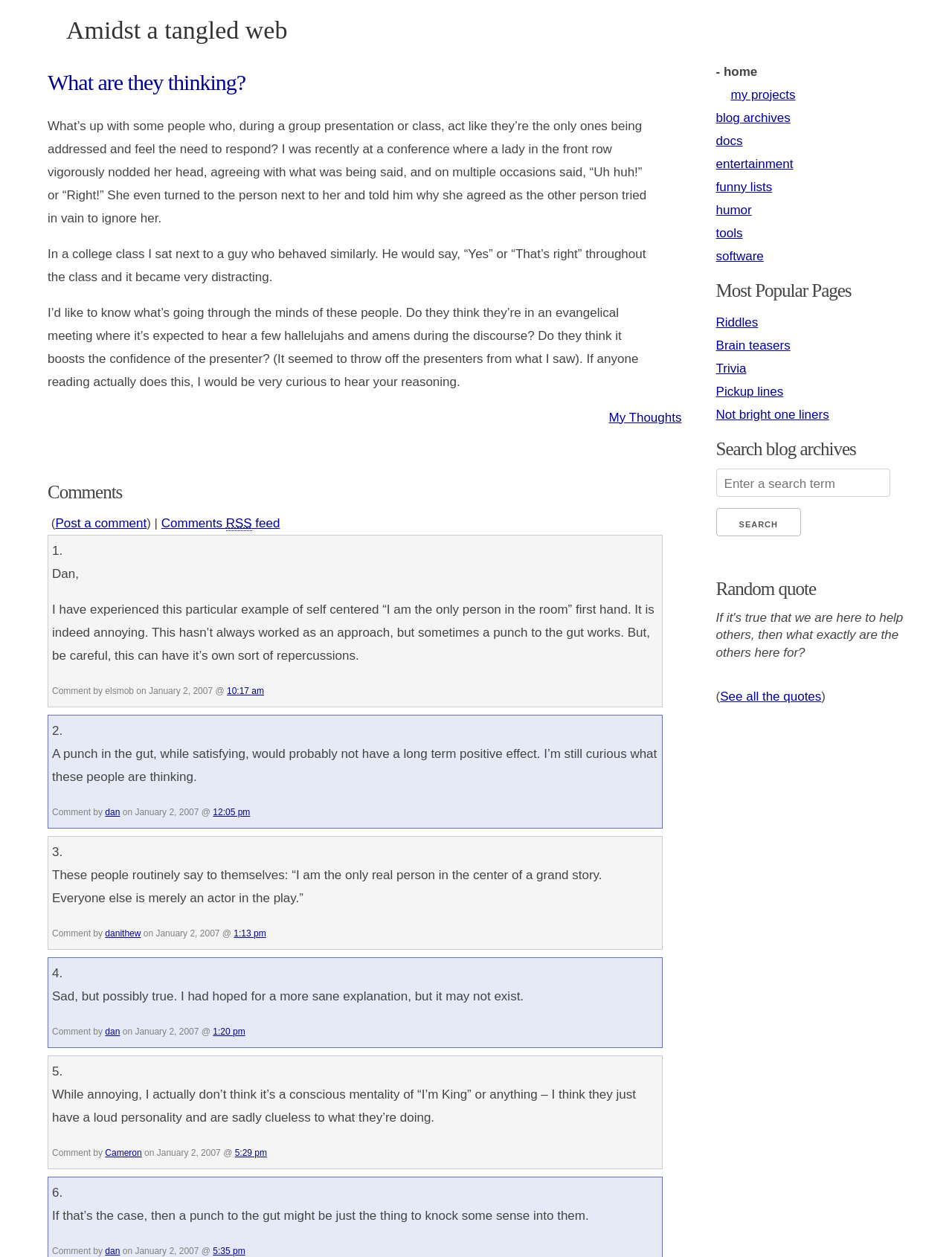Based on the image, provide a detailed response to the question:
What is the purpose of the 'Search blog archives' section?

The 'Search blog archives' section appears to be a search function that allows users to search for specific topics or keywords within the blog's archives.